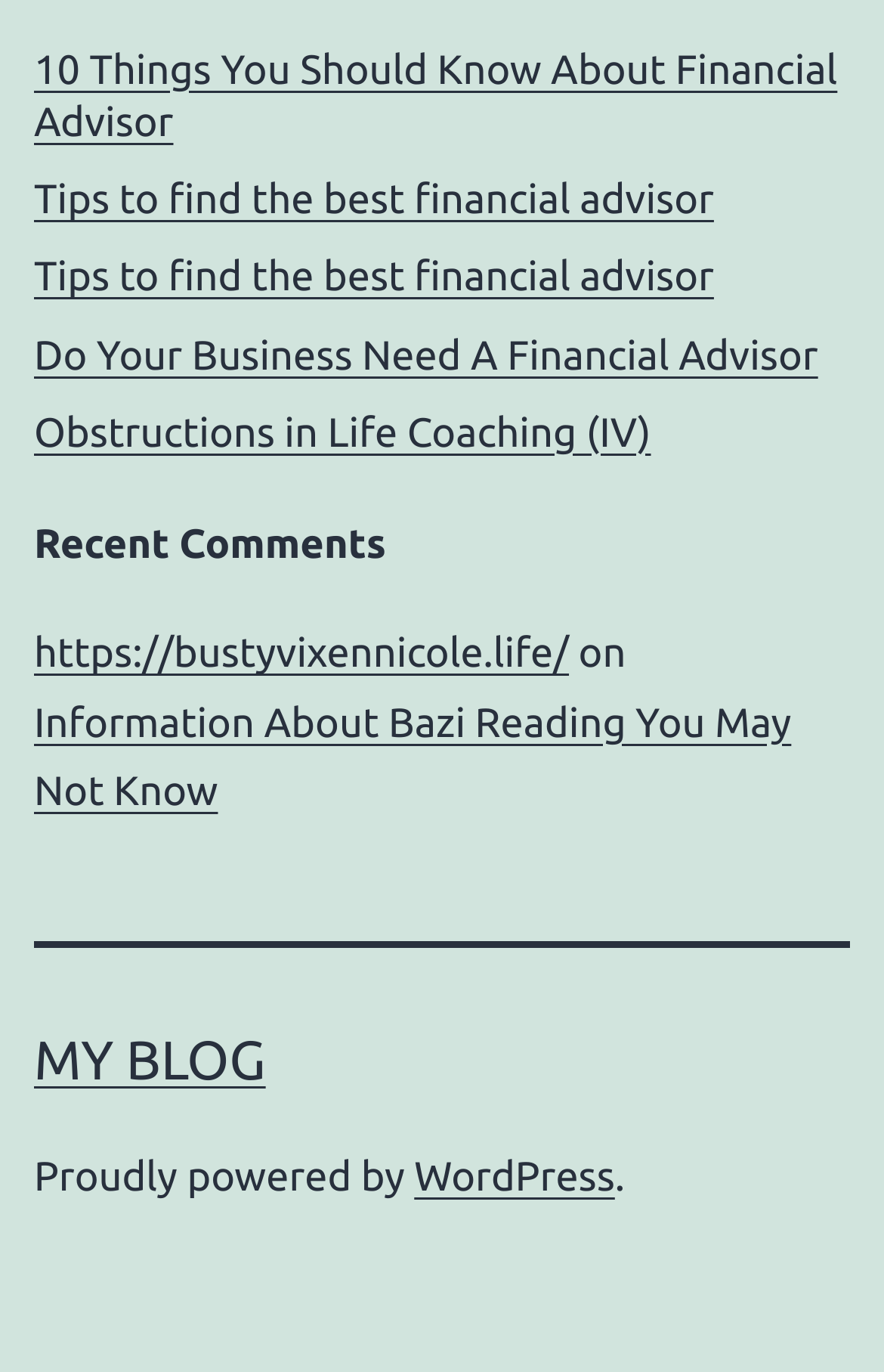Provide your answer in a single word or phrase: 
What is the category of the article?

Financial